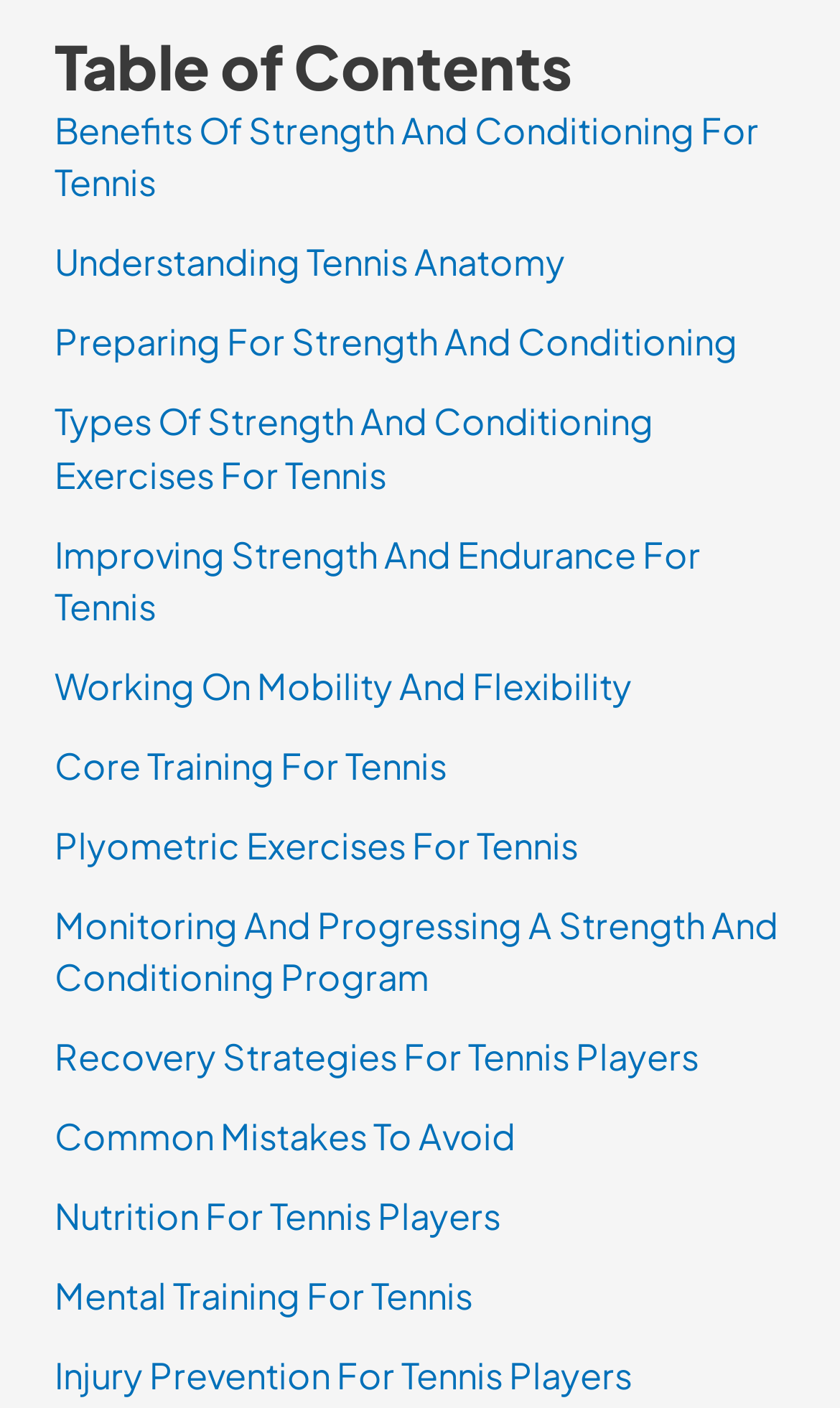Determine the bounding box coordinates of the clickable region to carry out the instruction: "View benefits of strength and conditioning for tennis".

[0.065, 0.076, 0.903, 0.146]